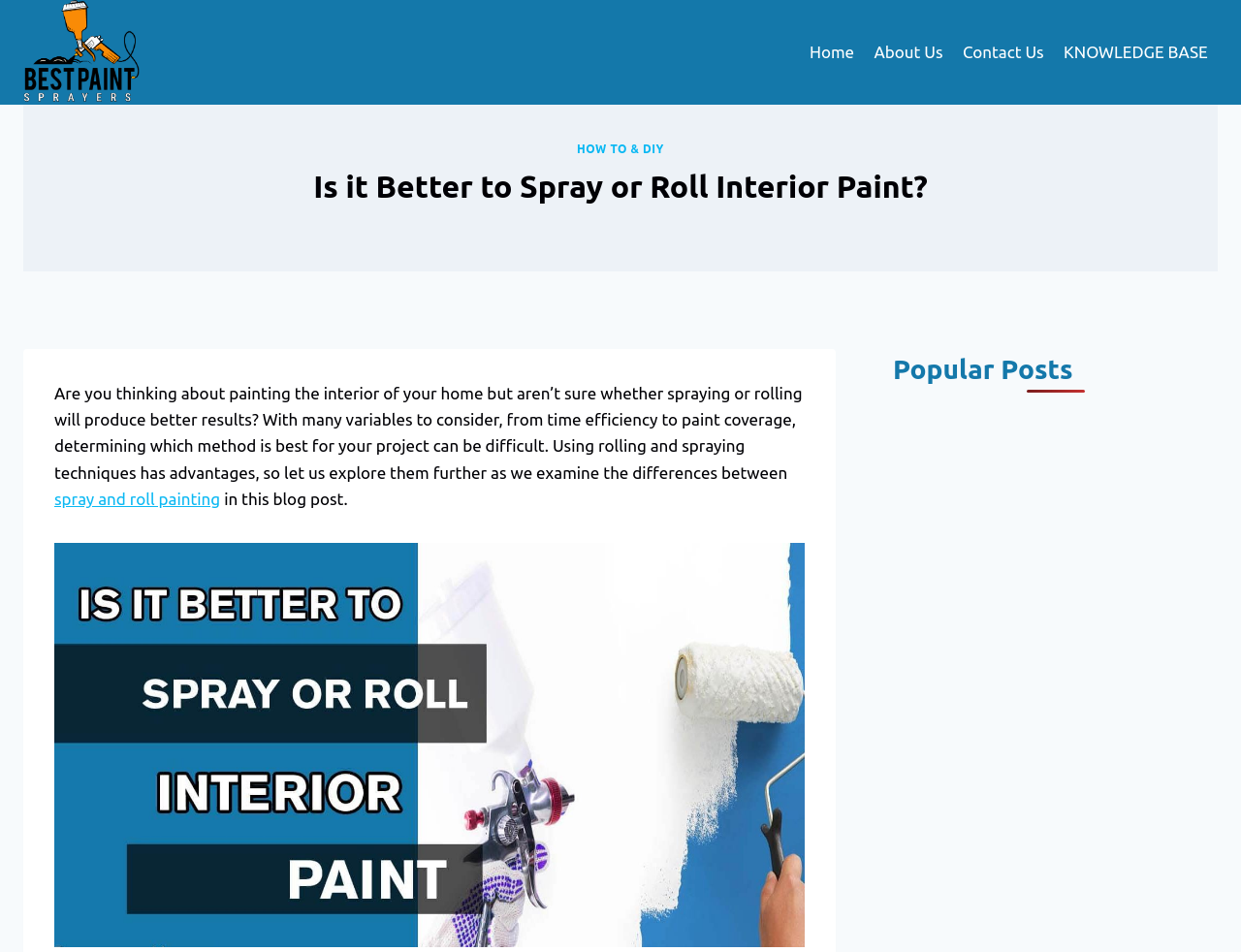What is the purpose of the 'Best Sprayers Guide' link? Analyze the screenshot and reply with just one word or a short phrase.

Guide for best sprayers